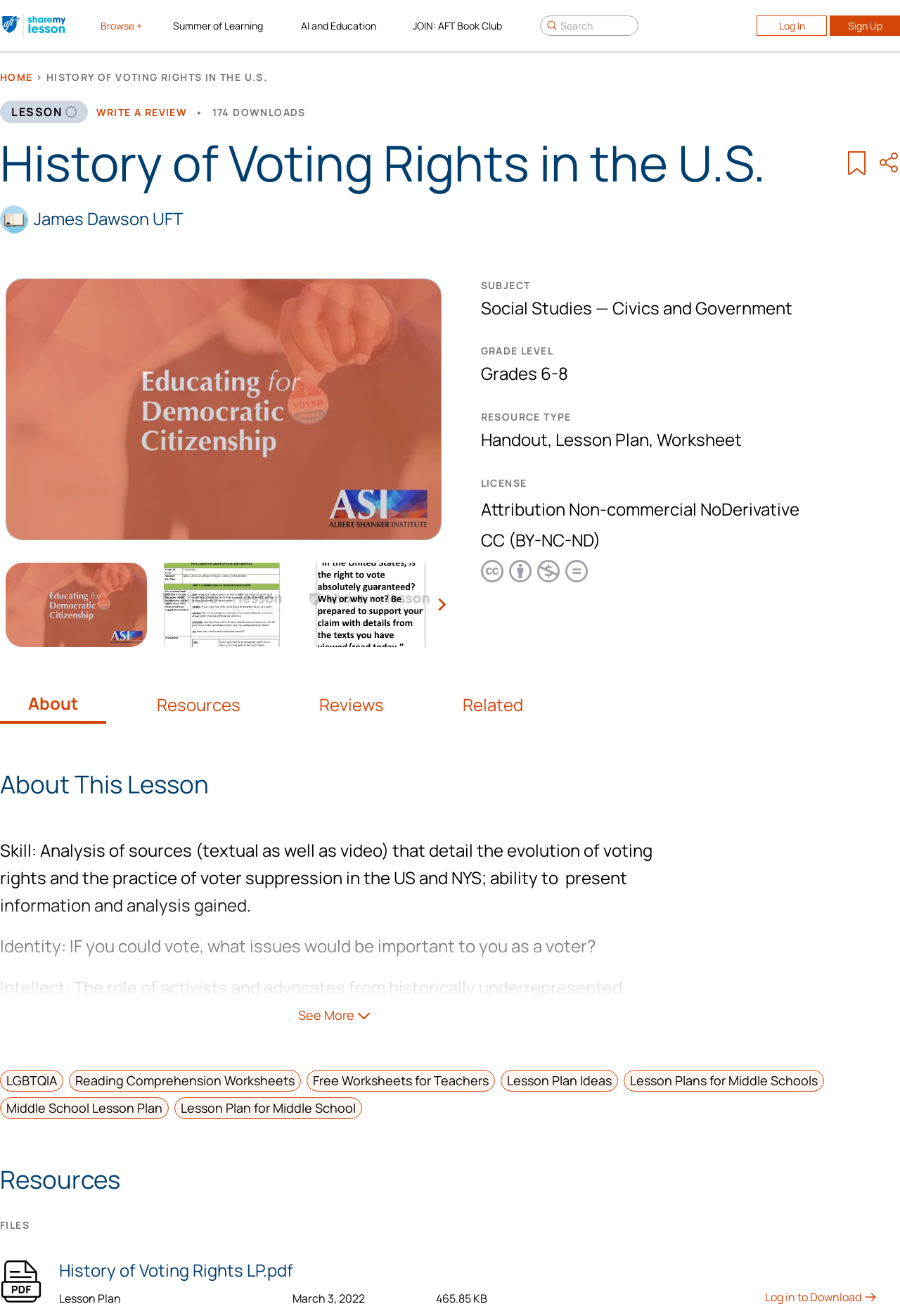Find the bounding box coordinates of the element I should click to carry out the following instruction: "Click the 'Search' button".

[0.6, 0.011, 0.71, 0.027]